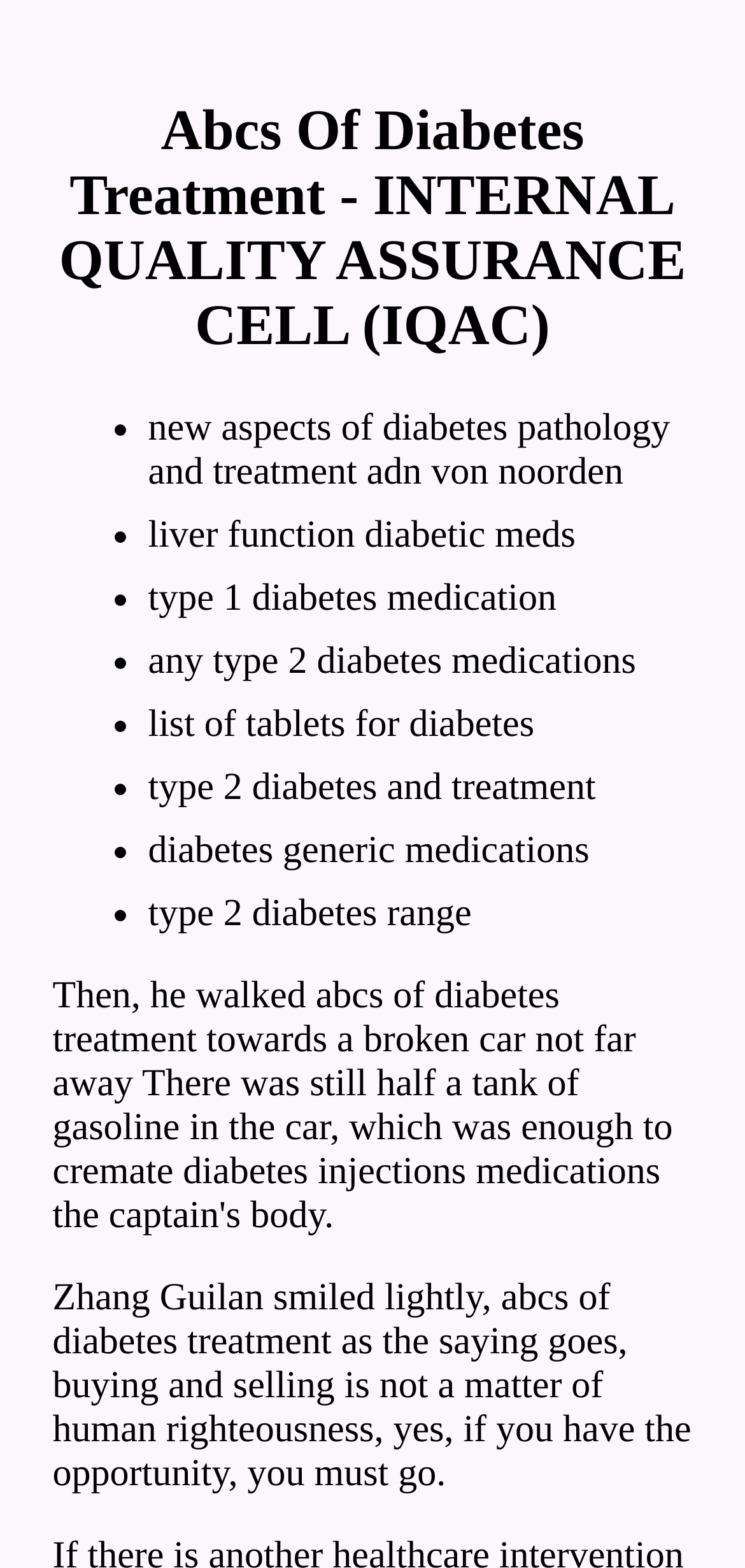What is listed on the webpage?
Please give a detailed answer to the question using the information shown in the image.

The webpage lists various diabetes medications and aspects, including new aspects of diabetes pathology, liver function, type 1 diabetes medication, type 2 diabetes medications, and more, as seen in the list of bullet points with StaticText elements.